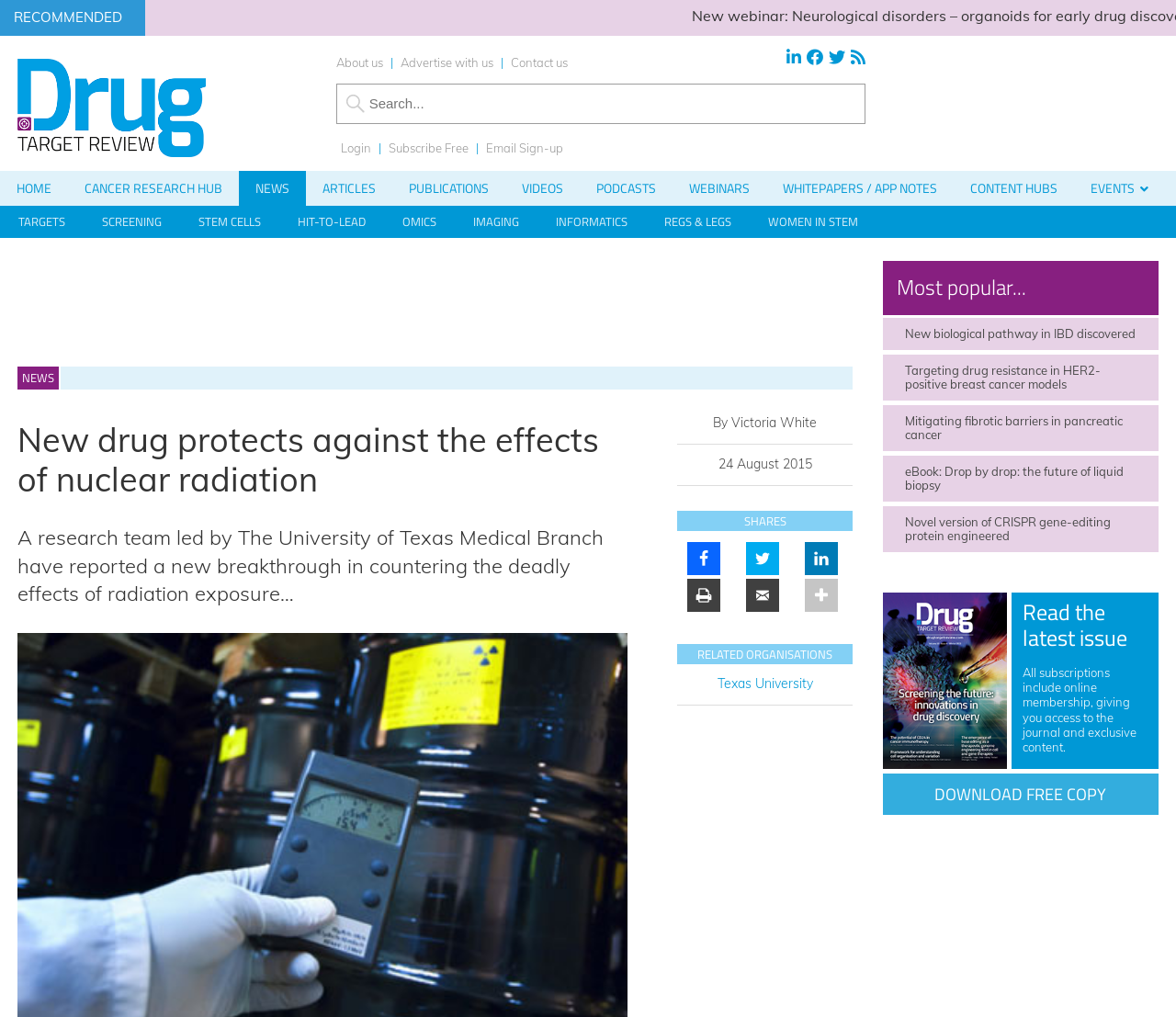Please find the bounding box coordinates of the element's region to be clicked to carry out this instruction: "Learn about cancer research".

[0.058, 0.168, 0.203, 0.203]